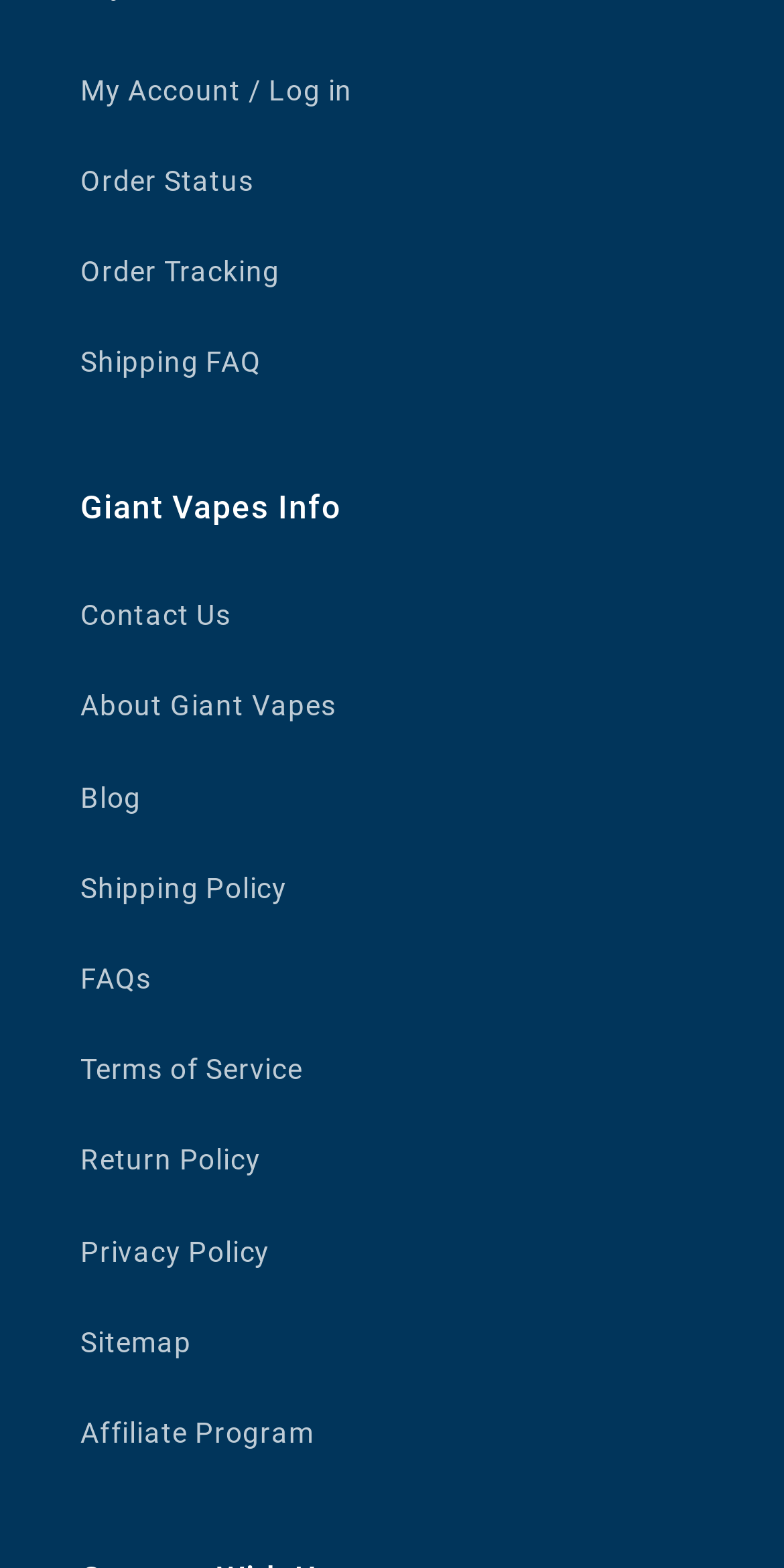Please specify the coordinates of the bounding box for the element that should be clicked to carry out this instruction: "log in to my account". The coordinates must be four float numbers between 0 and 1, formatted as [left, top, right, bottom].

[0.103, 0.029, 0.897, 0.087]